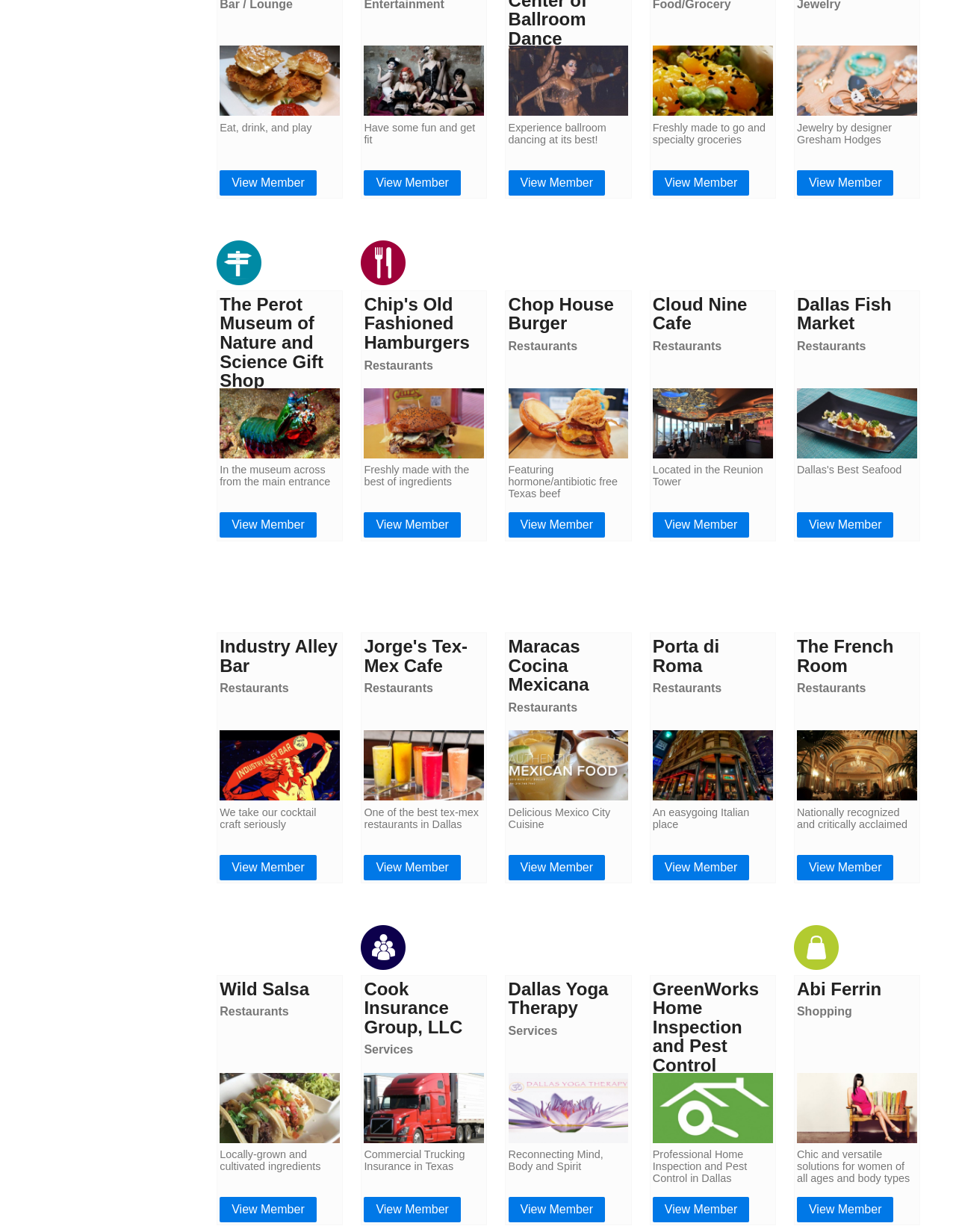Identify the bounding box for the described UI element. Provide the coordinates in (top-left x, top-left y, bottom-right x, bottom-right y) format with values ranging from 0 to 1: View Member

[0.532, 0.972, 0.633, 0.992]